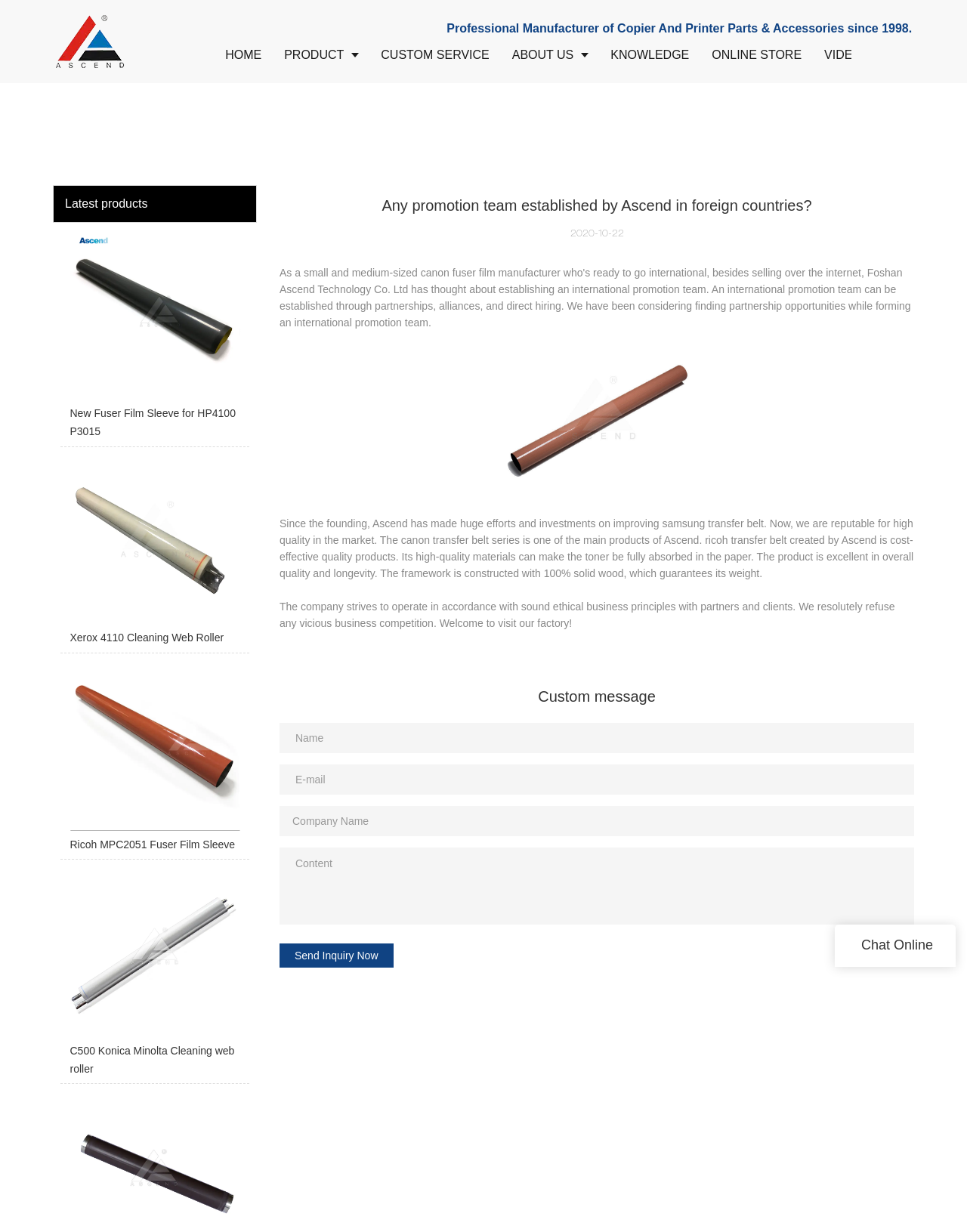Please identify the bounding box coordinates of the element that needs to be clicked to perform the following instruction: "Send an inquiry now".

[0.289, 0.766, 0.407, 0.785]